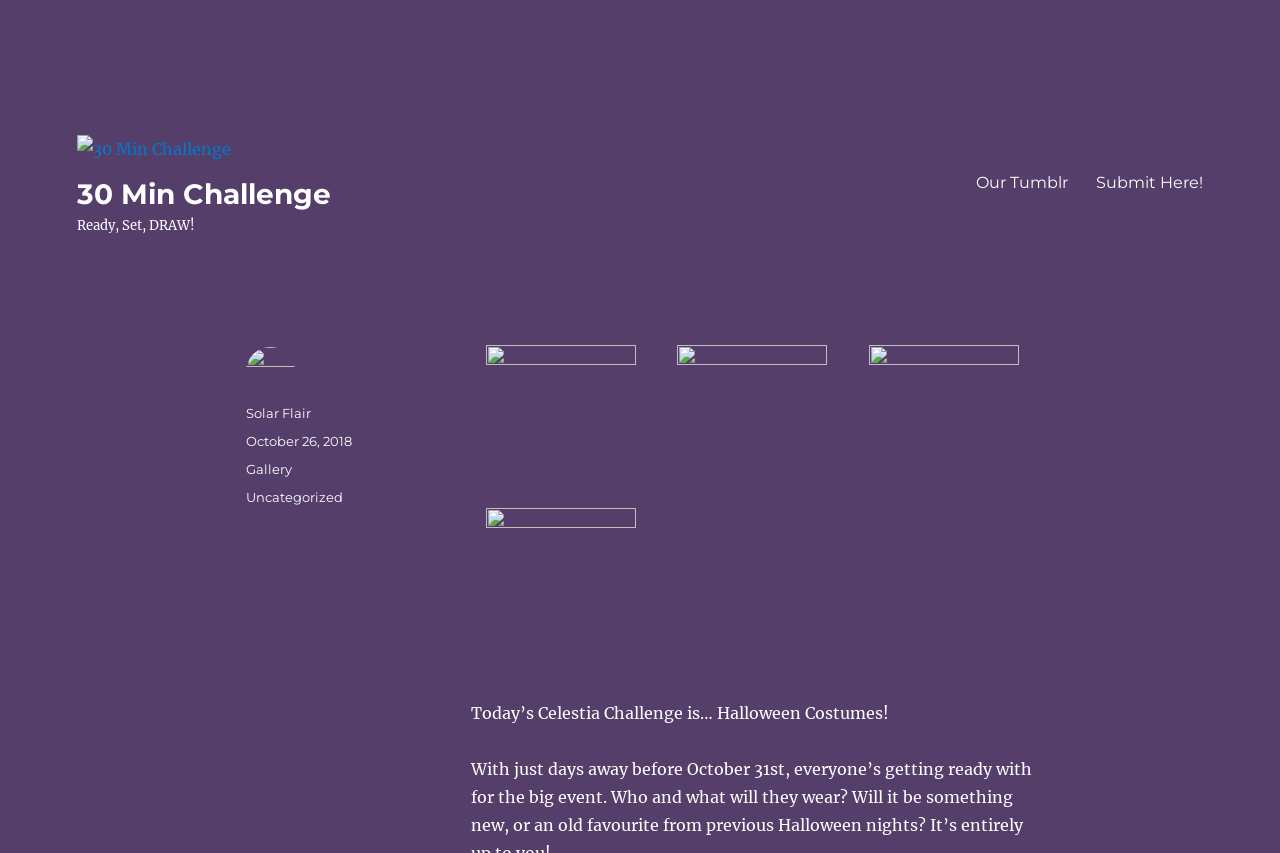Please find the bounding box coordinates of the section that needs to be clicked to achieve this instruction: "Check the 'Today’s Celestia Challenge'".

[0.368, 0.824, 0.695, 0.847]